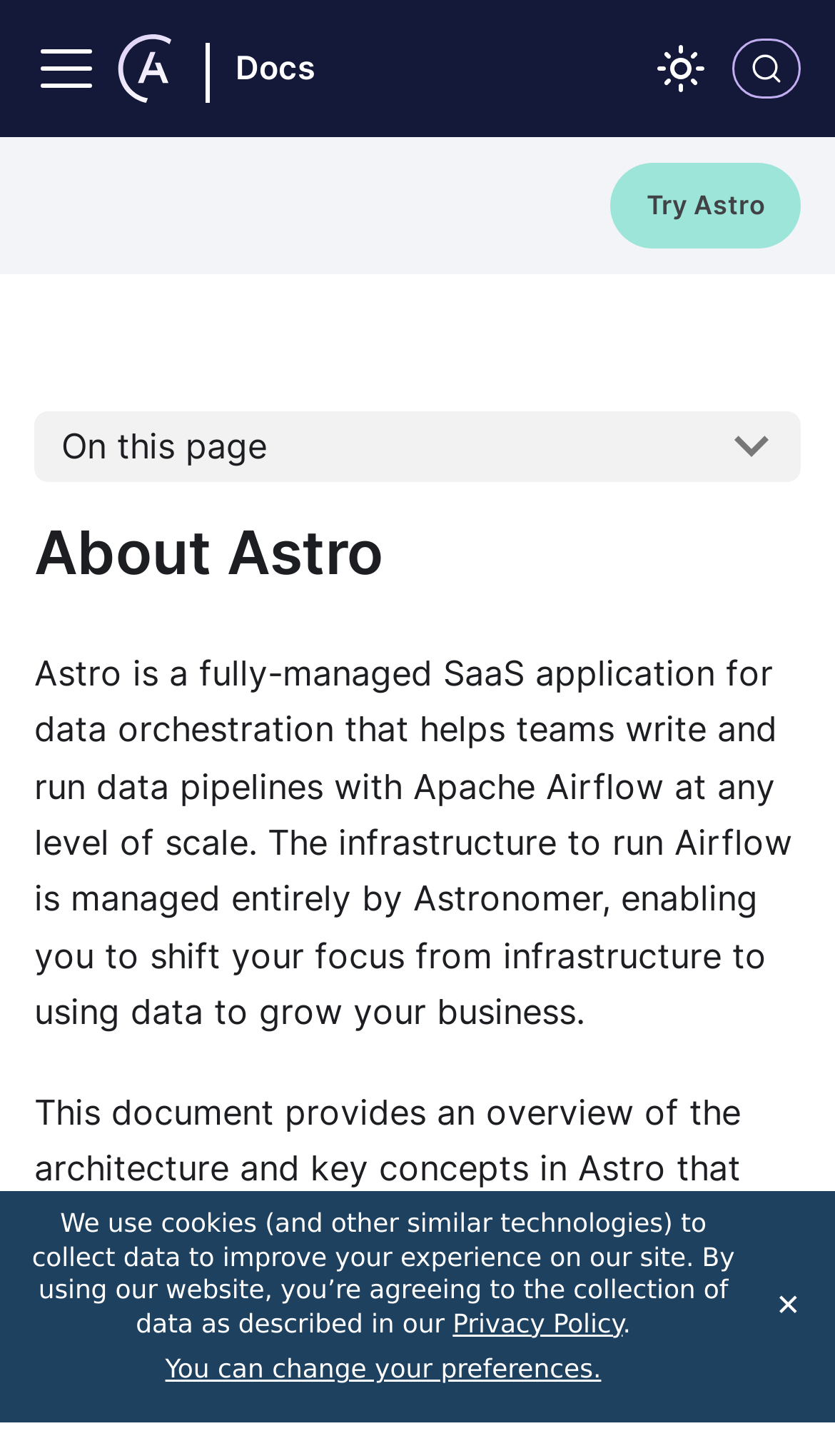Identify the bounding box coordinates of the specific part of the webpage to click to complete this instruction: "Click on the link to view Charles DELHAYE's information".

None